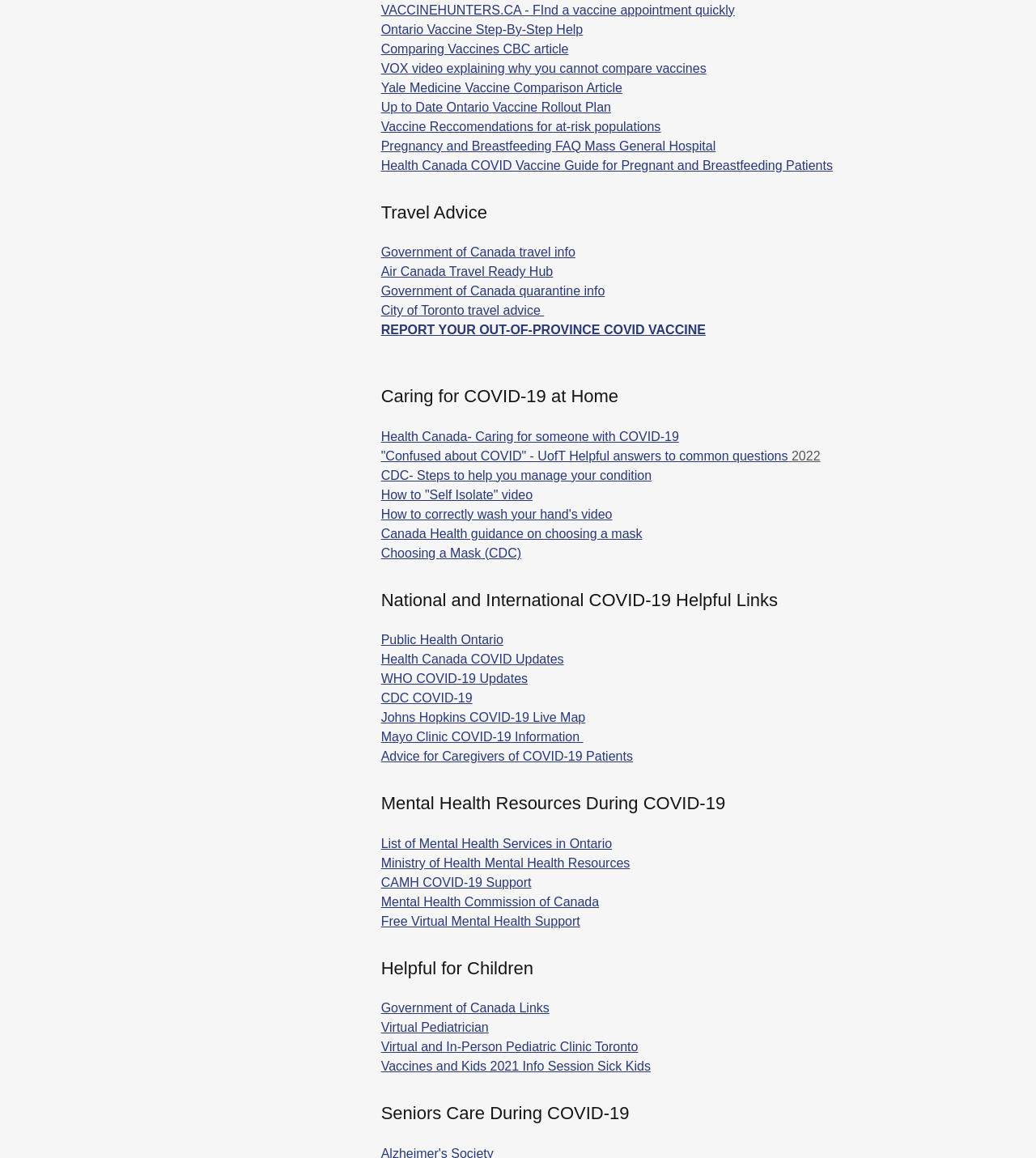Identify the coordinates of the bounding box for the element described below: "Ontario Vaccine Step-By-Step Help". Return the coordinates as four float numbers between 0 and 1: [left, top, right, bottom].

[0.368, 0.019, 0.563, 0.031]